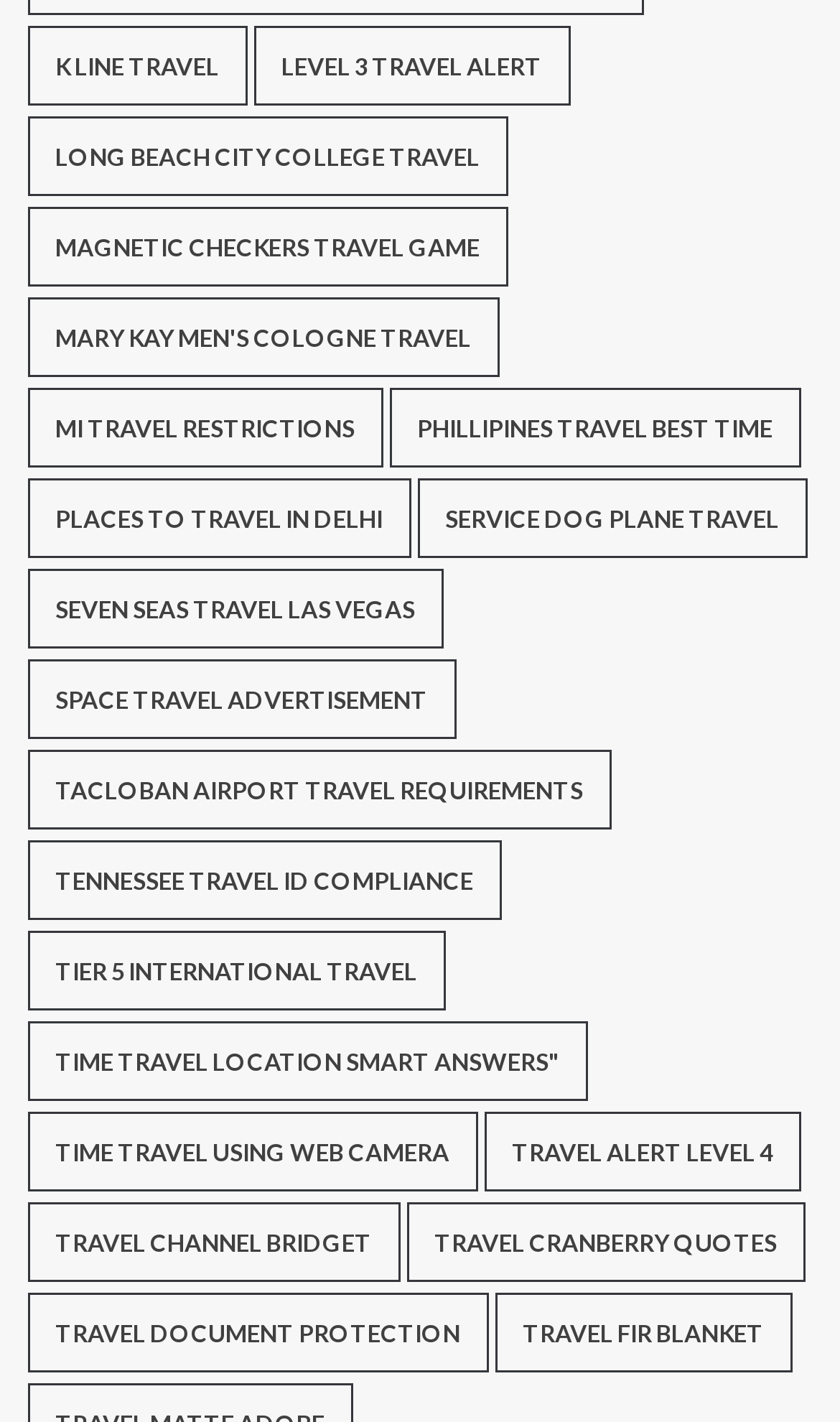Bounding box coordinates are given in the format (top-left x, top-left y, bottom-right x, bottom-right y). All values should be floating point numbers between 0 and 1. Provide the bounding box coordinate for the UI element described as: title="Copy to clipboard"

None